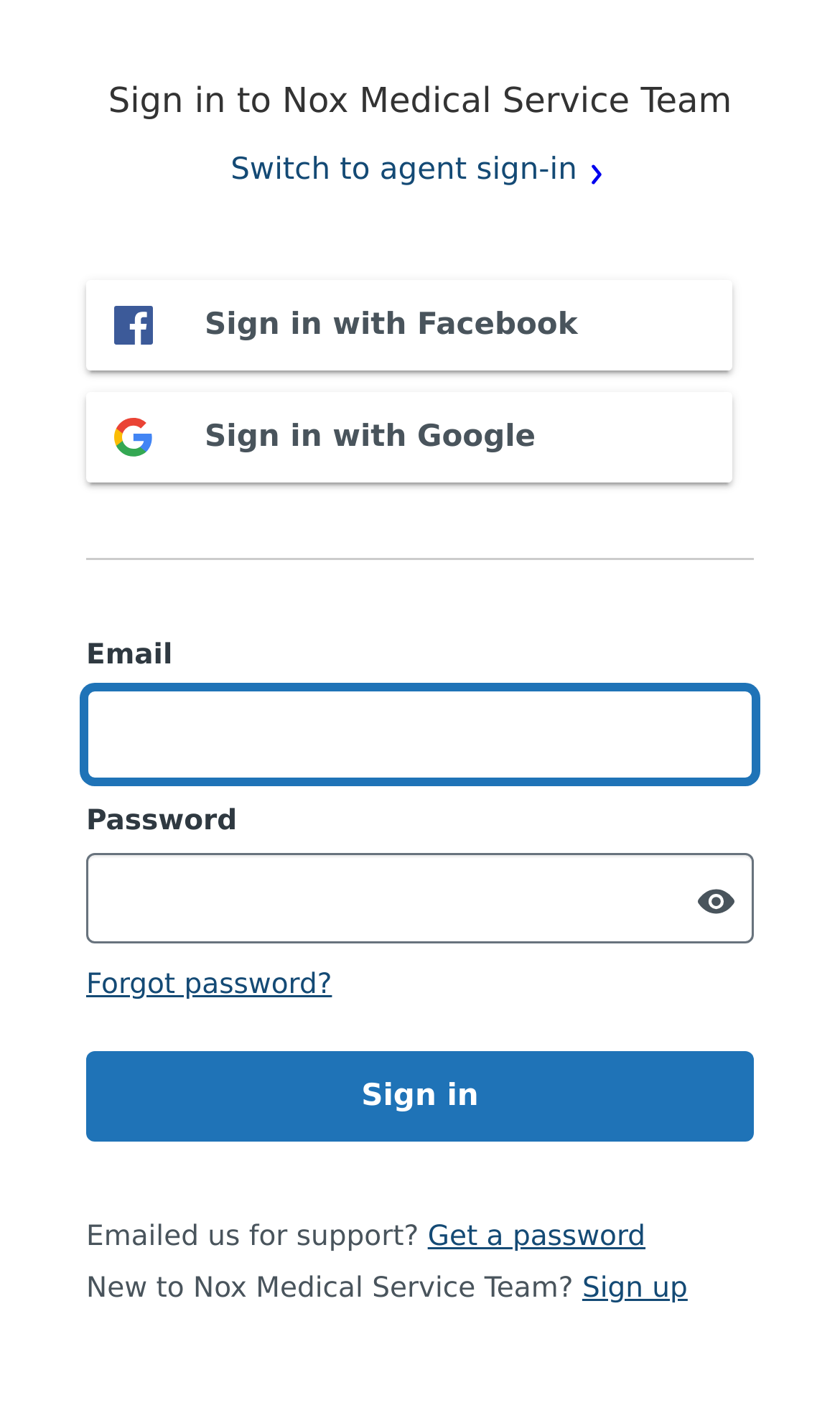Offer a thorough description of the webpage.

The webpage is a sign-in page for the Nox Medical Service Team. At the top, there is a heading that reads "Sign in to Nox Medical Service Team". Below the heading, there is a link to switch to agent sign-in. 

On the left side of the page, there are two options to sign in with Facebook and Google, each with a corresponding icon. 

Below these options, there are two input fields for email and password, with labels "Email" and "Password" respectively. The email input field is currently focused. There is a checkbox to show the password, which is currently unchecked. 

Under the password input field, there is a link to reset the password if forgotten. 

Further down, there is a sign-in button. 

At the bottom of the page, there are two sections. The first section is for users who have emailed the support team, with a link to get a password. The second section is for new users, with a link to sign up.